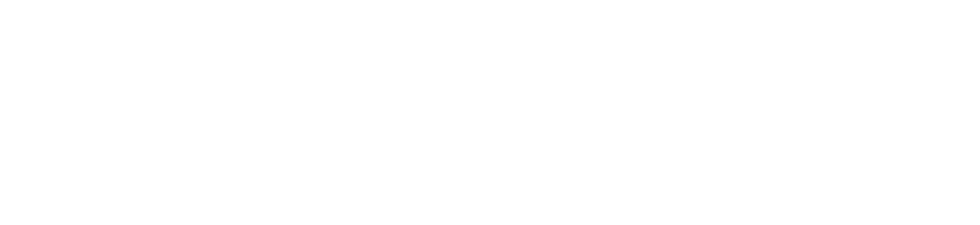What is the purpose of the image in the news article?
Carefully analyze the image and provide a thorough answer to the question.

The image is visually striking and plays a significant role in conveying information visually to the audience, enhancing the narrative of the article, and drawing attention to key highlights or breaking news stories relevant to the GrassRoots50 campaign, emphasizing engagement and community involvement in local governance.